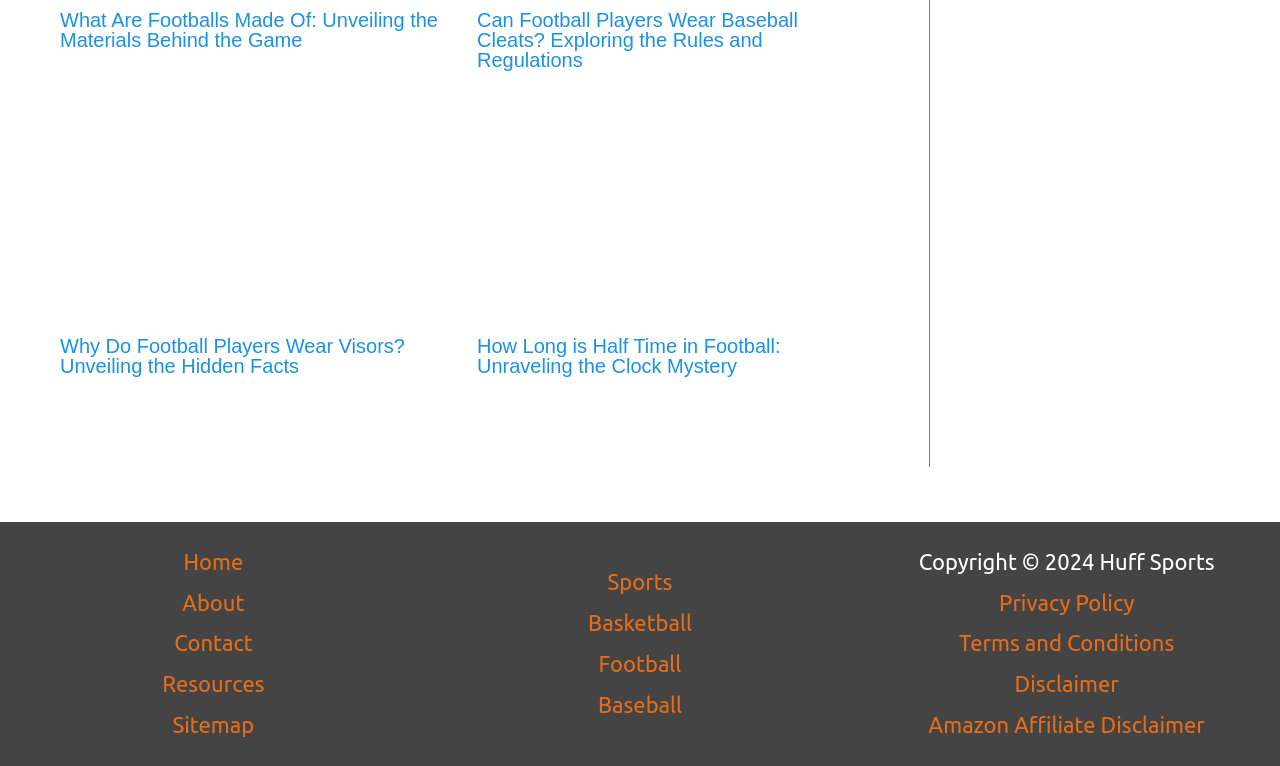What is the purpose of the links in the footer?
Answer the question with a detailed explanation, including all necessary information.

The links in the footer, such as 'Home', 'About', and 'Contact', appear to be part of the site's navigation menu, allowing users to easily access different sections of the website.